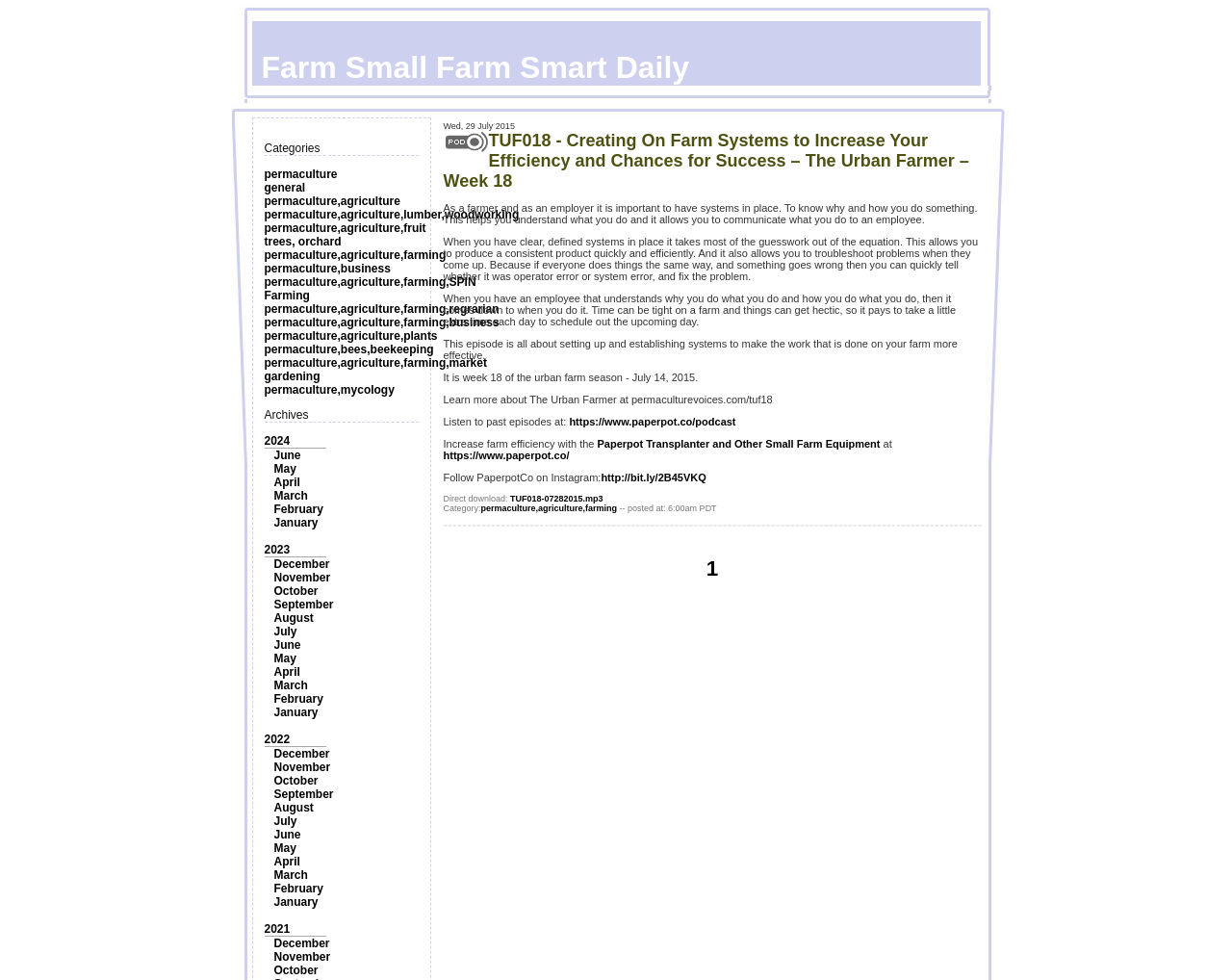How many categories are listed on the webpage?
Using the visual information, respond with a single word or phrase.

Multiple